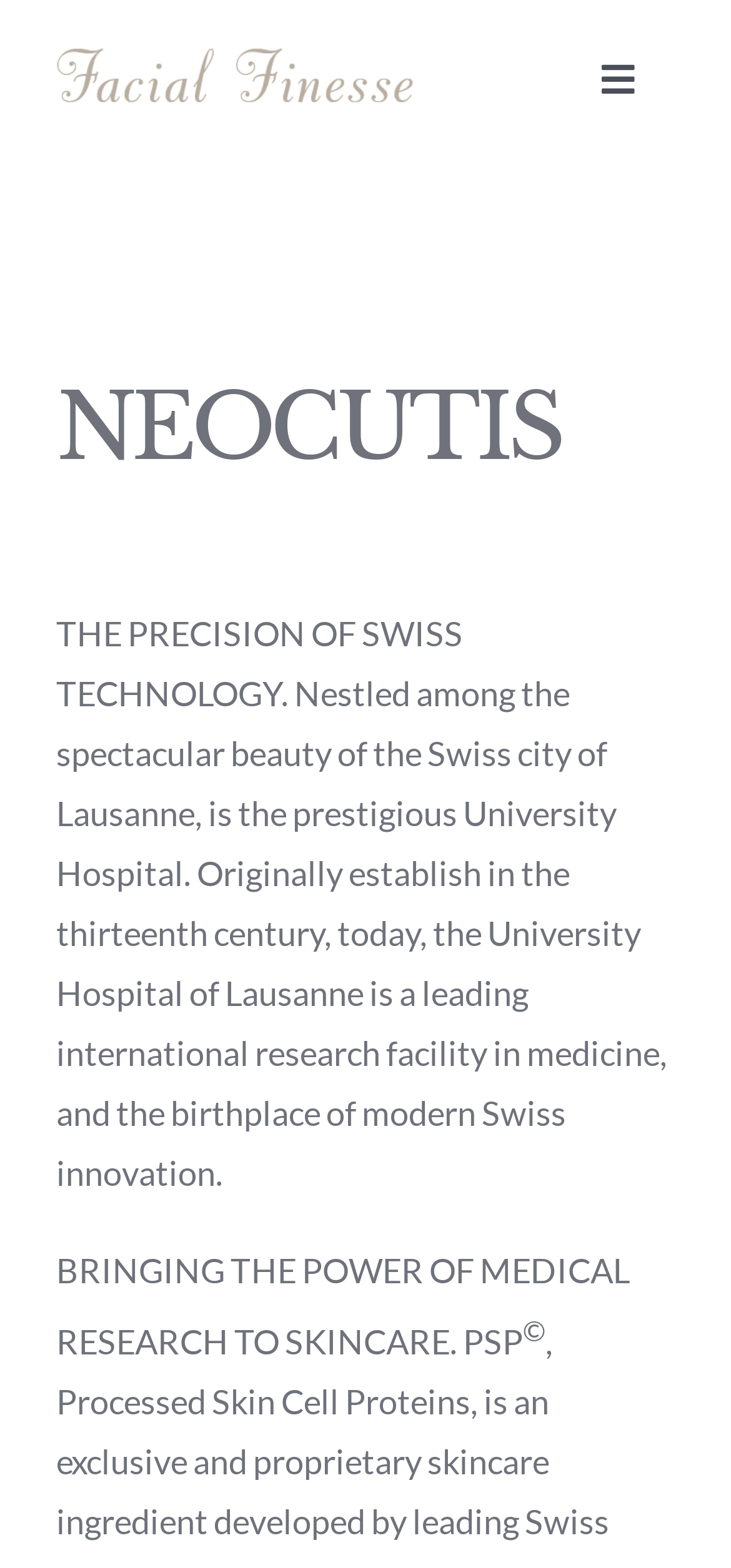Locate the bounding box for the described UI element: "Toggle Navigation". Ensure the coordinates are four float numbers between 0 and 1, formatted as [left, top, right, bottom].

[0.769, 0.024, 0.923, 0.076]